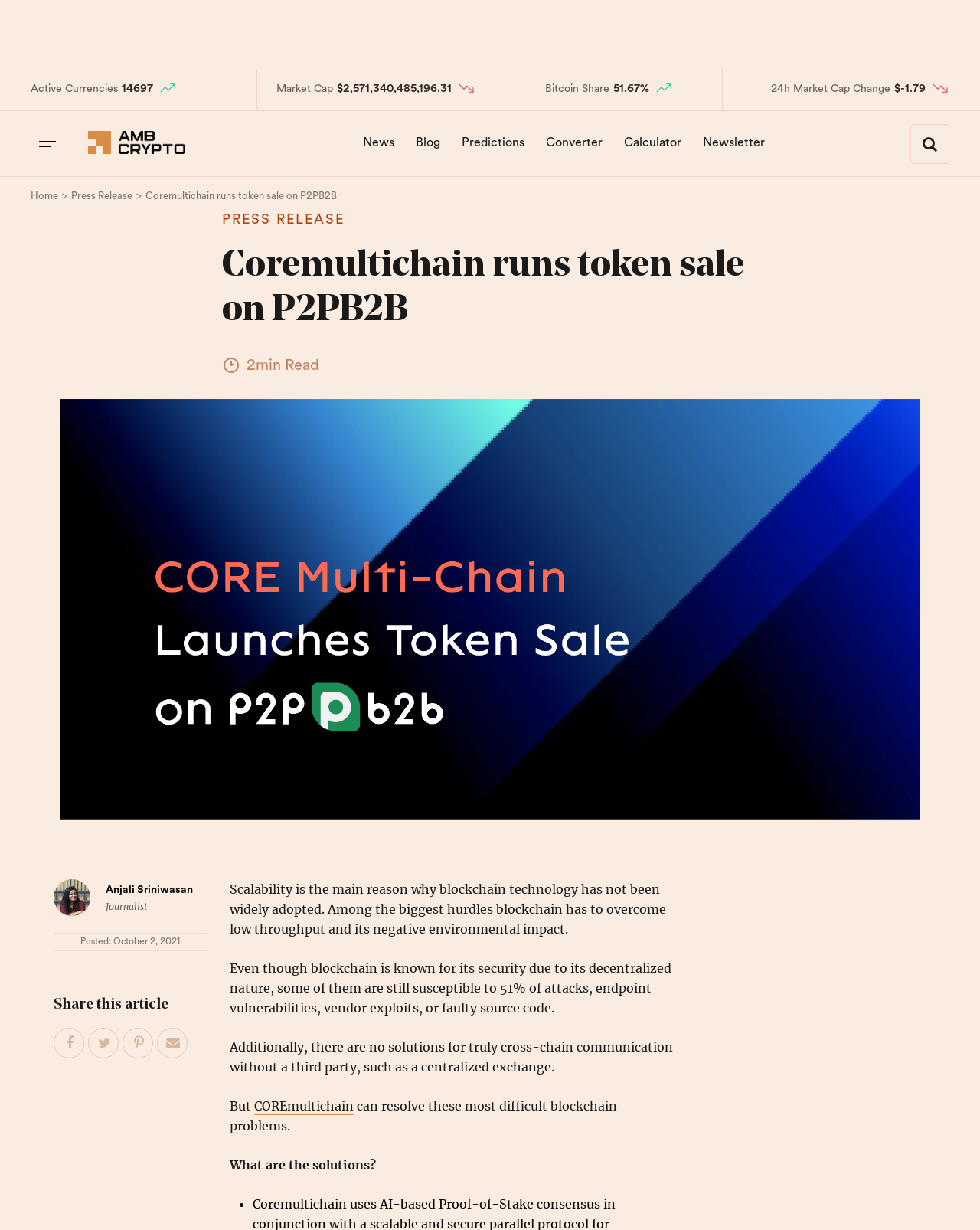Determine the bounding box coordinates of the clickable element necessary to fulfill the instruction: "Click on the 'News' link". Provide the coordinates as four float numbers within the 0 to 1 range, i.e., [left, top, right, bottom].

[0.361, 0.1, 0.412, 0.133]